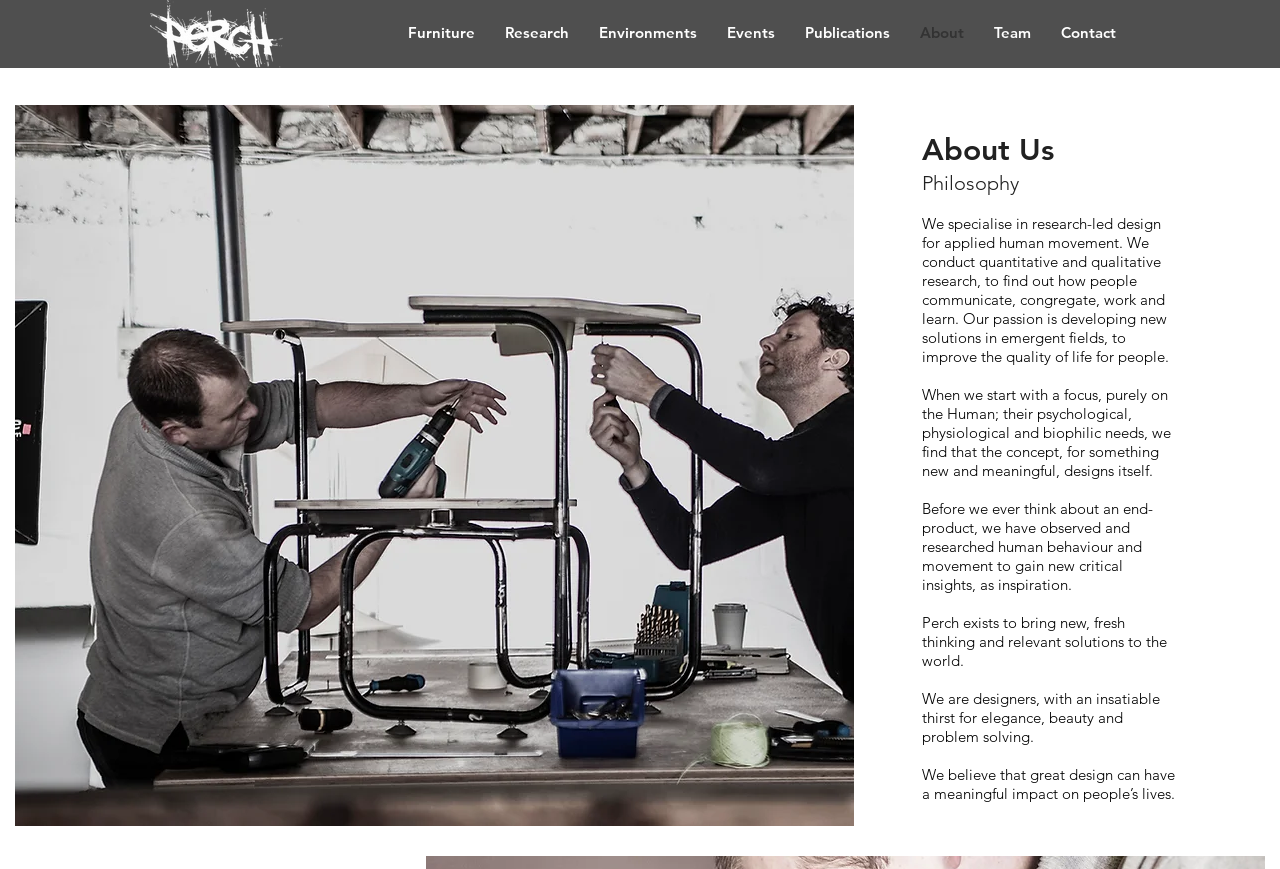Find the bounding box coordinates for the area that should be clicked to accomplish the instruction: "go to About Us page".

None